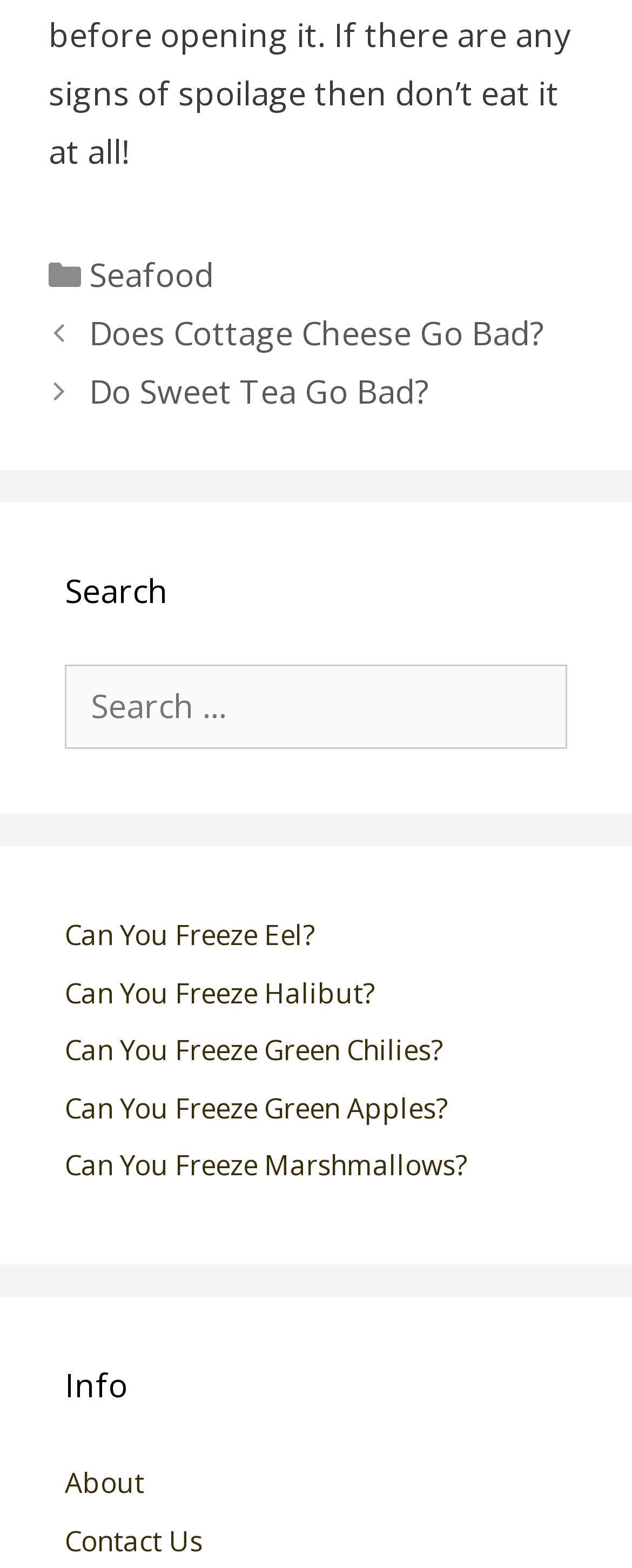Please give the bounding box coordinates of the area that should be clicked to fulfill the following instruction: "Click on 'Does Cottage Cheese Go Bad?'". The coordinates should be in the format of four float numbers from 0 to 1, i.e., [left, top, right, bottom].

[0.141, 0.199, 0.859, 0.226]